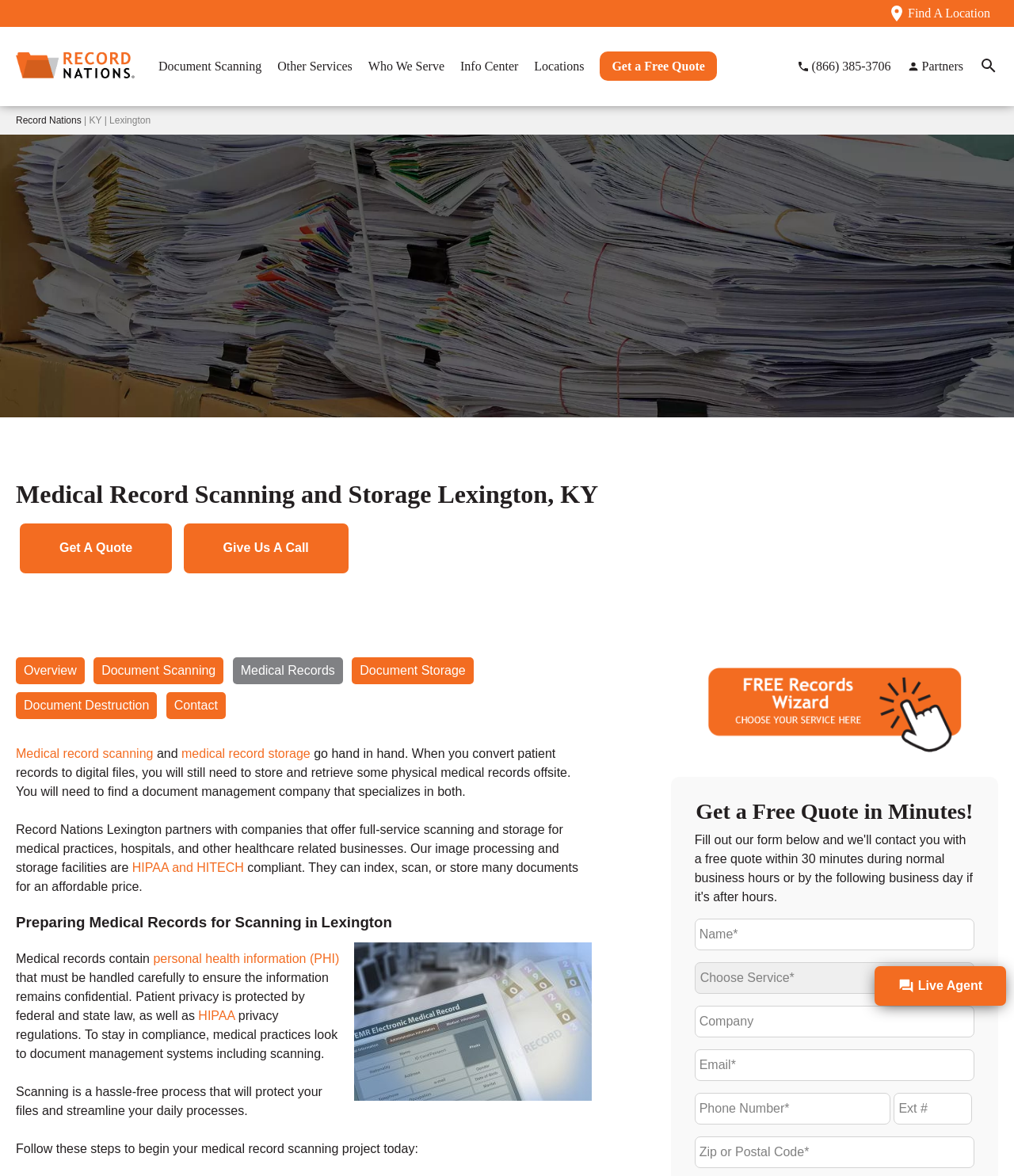Provide the bounding box coordinates for the UI element described in this sentence: "ekiprevolution". The coordinates should be four float values between 0 and 1, i.e., [left, top, right, bottom].

None